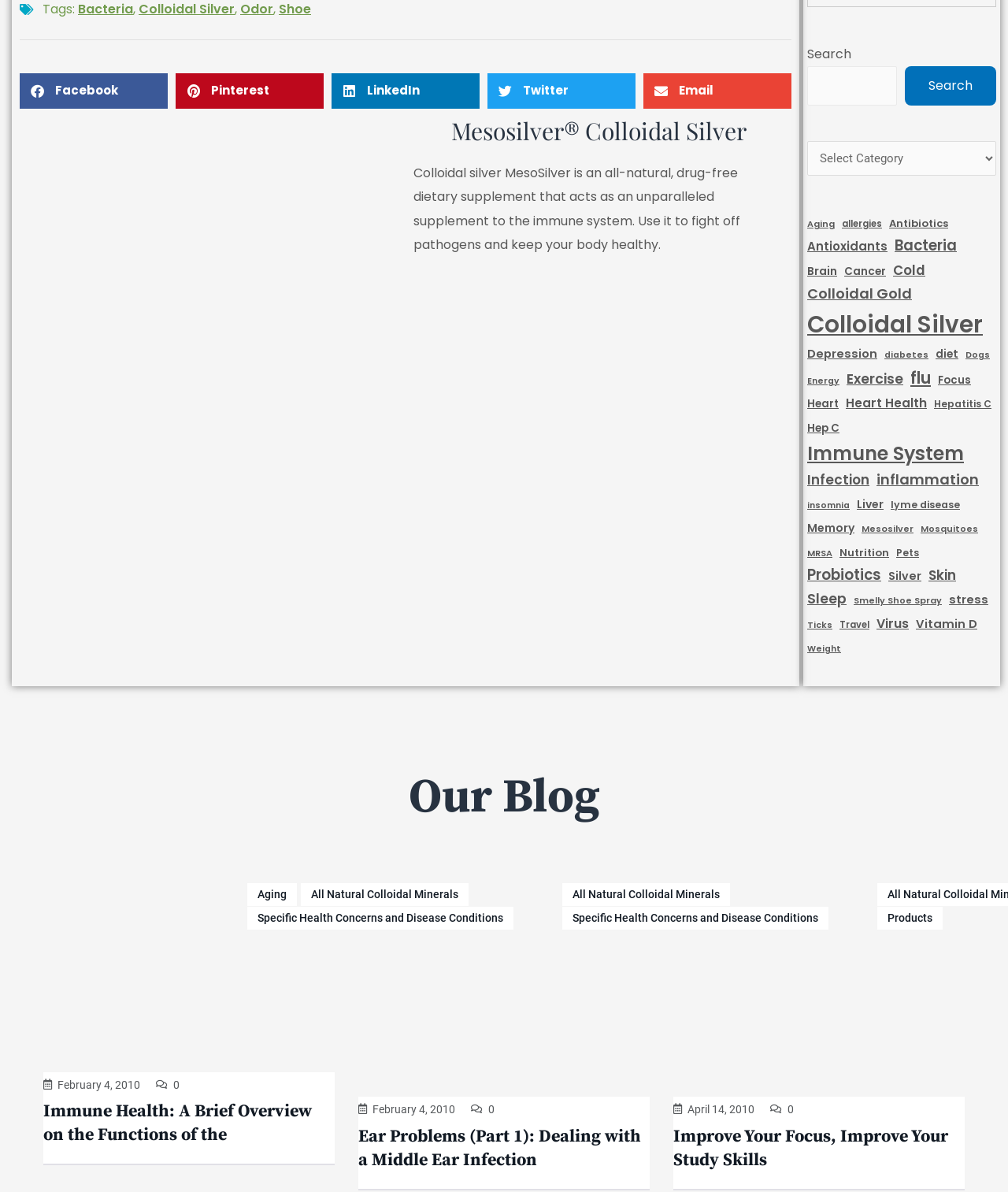Pinpoint the bounding box coordinates of the clickable area needed to execute the instruction: "Search for something". The coordinates should be specified as four float numbers between 0 and 1, i.e., [left, top, right, bottom].

[0.801, 0.035, 0.988, 0.089]